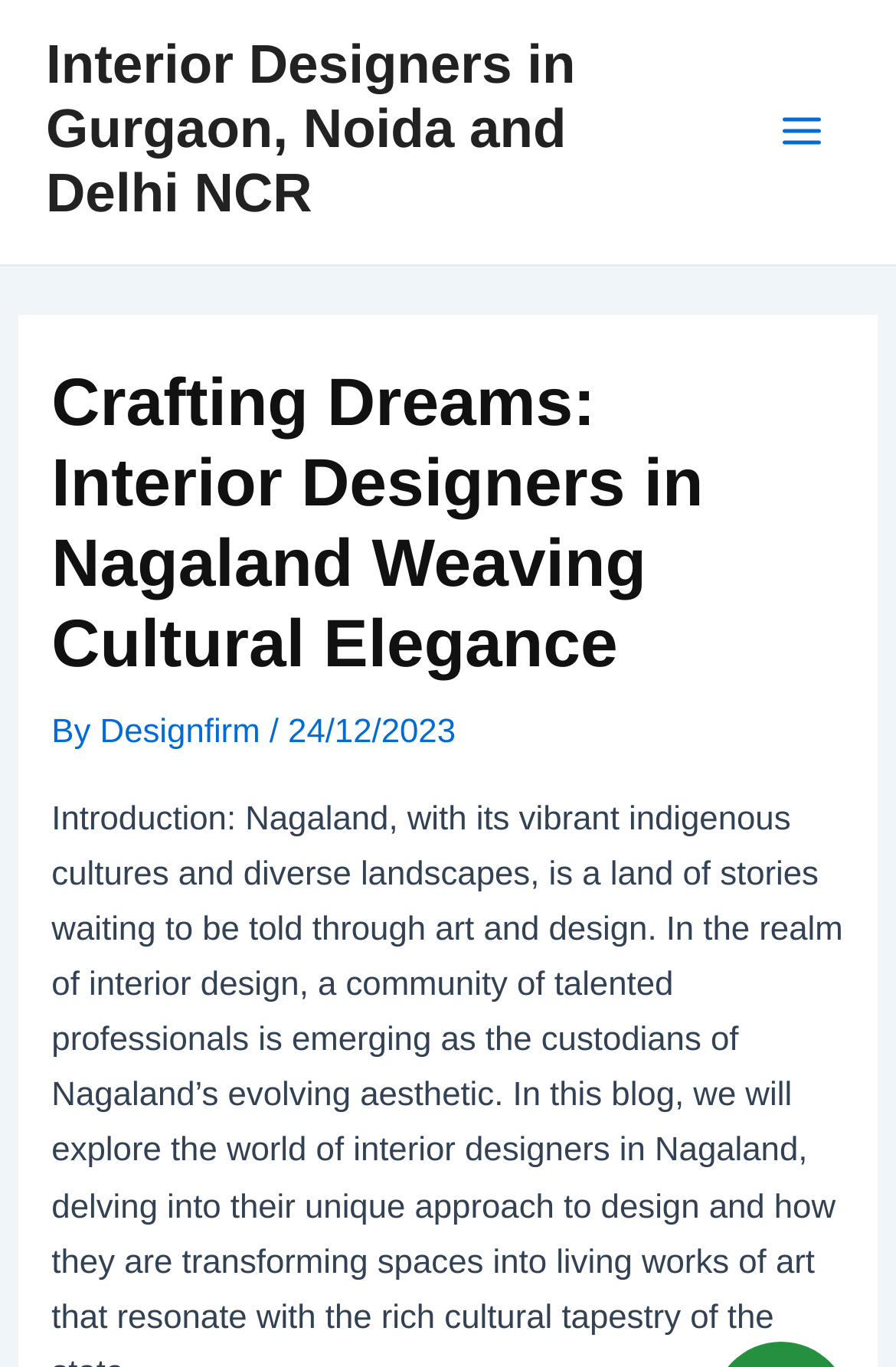Who is the author of the article?
Utilize the image to construct a detailed and well-explained answer.

I found the author of the article by looking at the header section of the webpage, where I found a link element with the text 'Designfirm' next to the 'By' static text element, indicating that Designfirm is the author of the article.